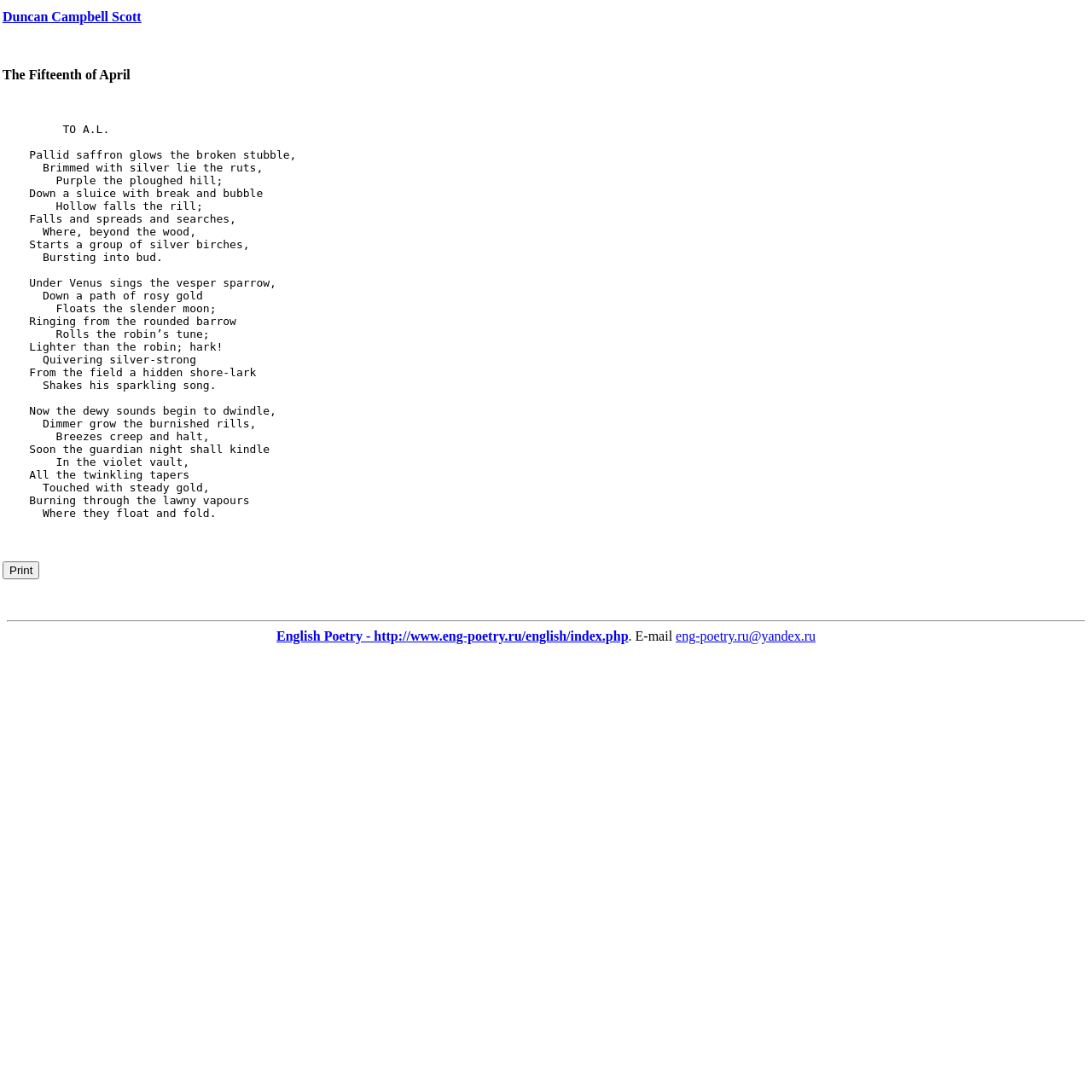Respond with a single word or phrase to the following question:
What is the email address provided at the bottom of the page?

eng-poetry.ru@yandex.ru